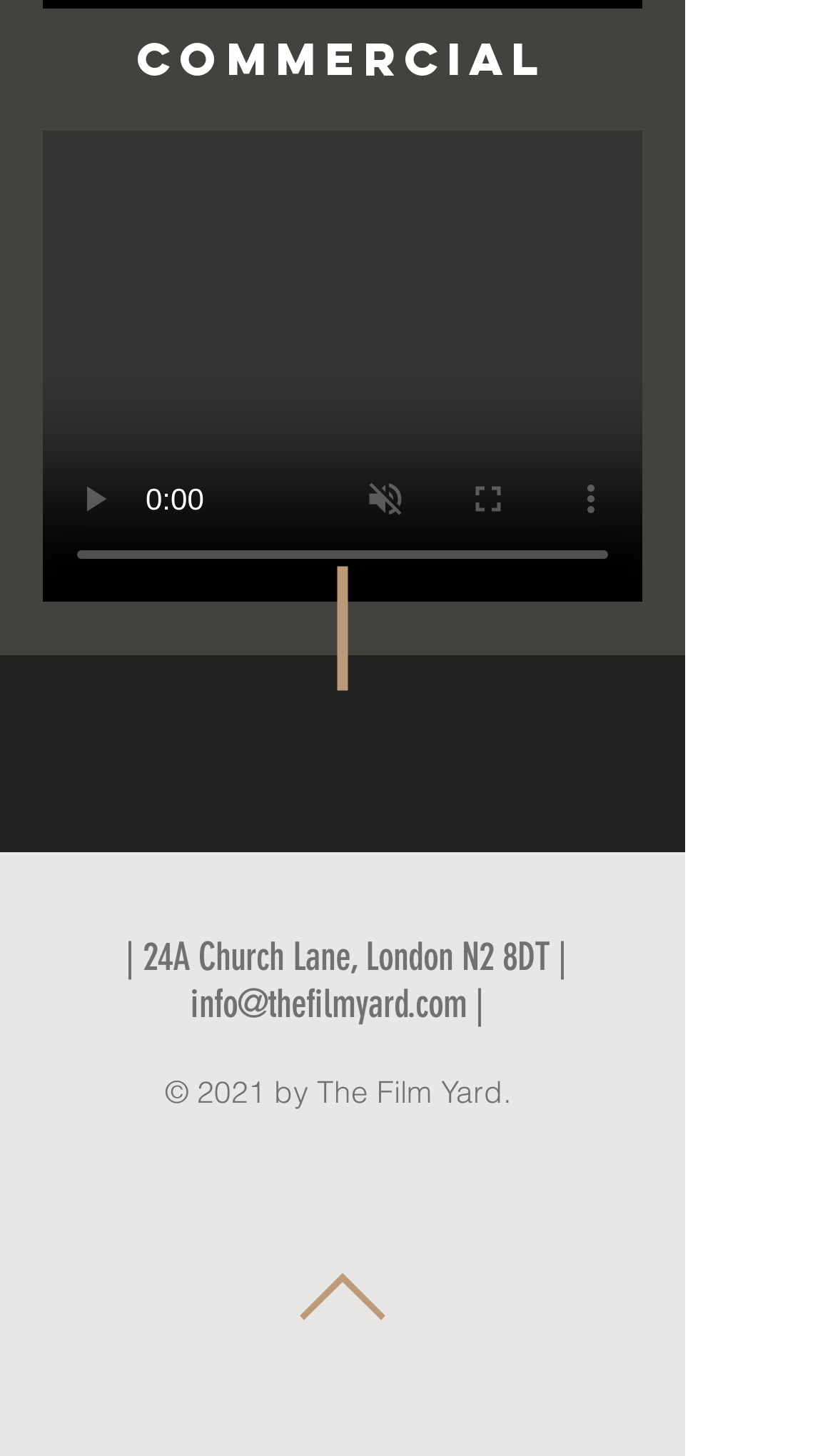Please give a one-word or short phrase response to the following question: 
How many social media icons are there in the social bar?

5